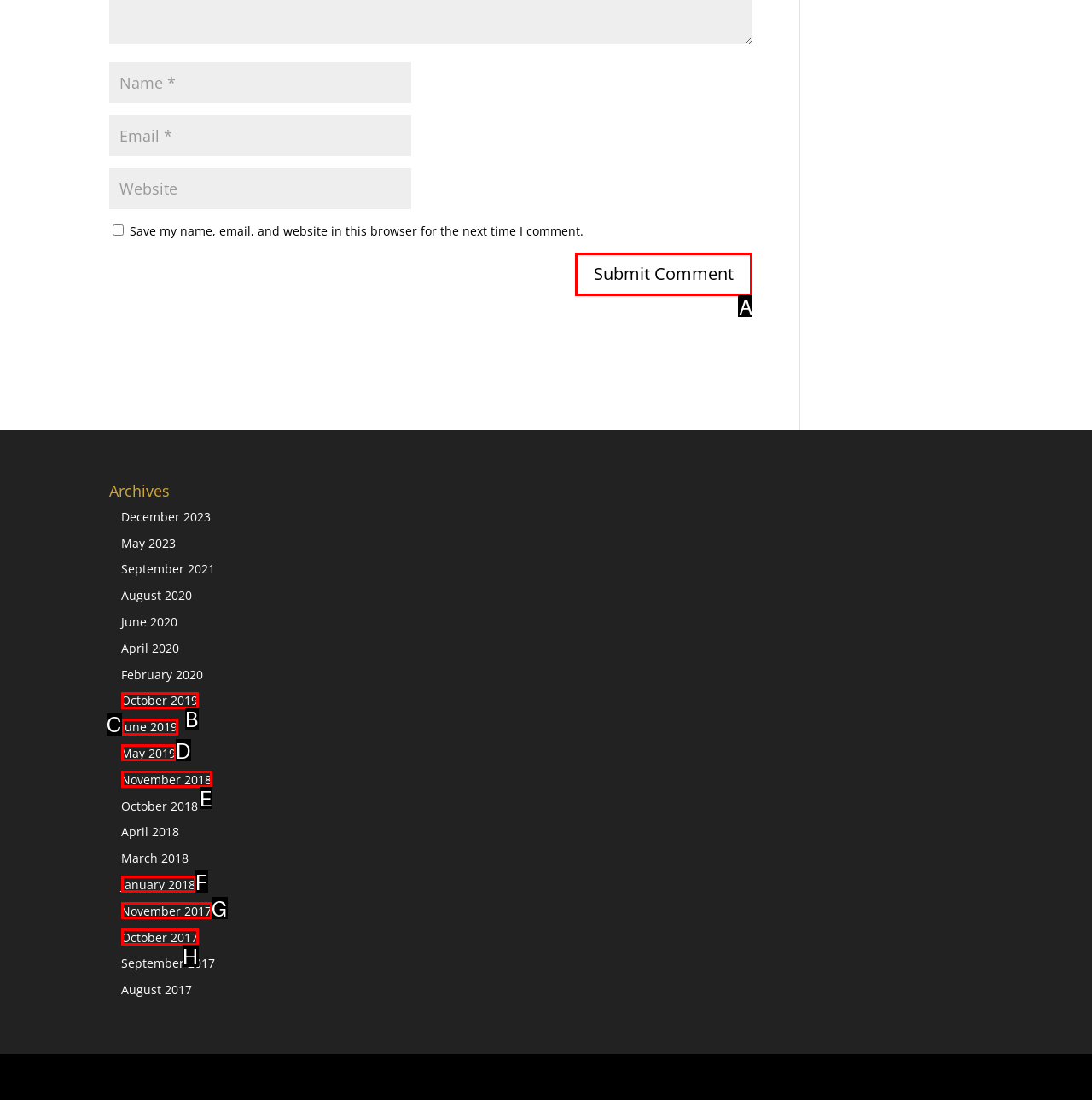Determine which HTML element to click on in order to complete the action: Submit a comment.
Reply with the letter of the selected option.

A